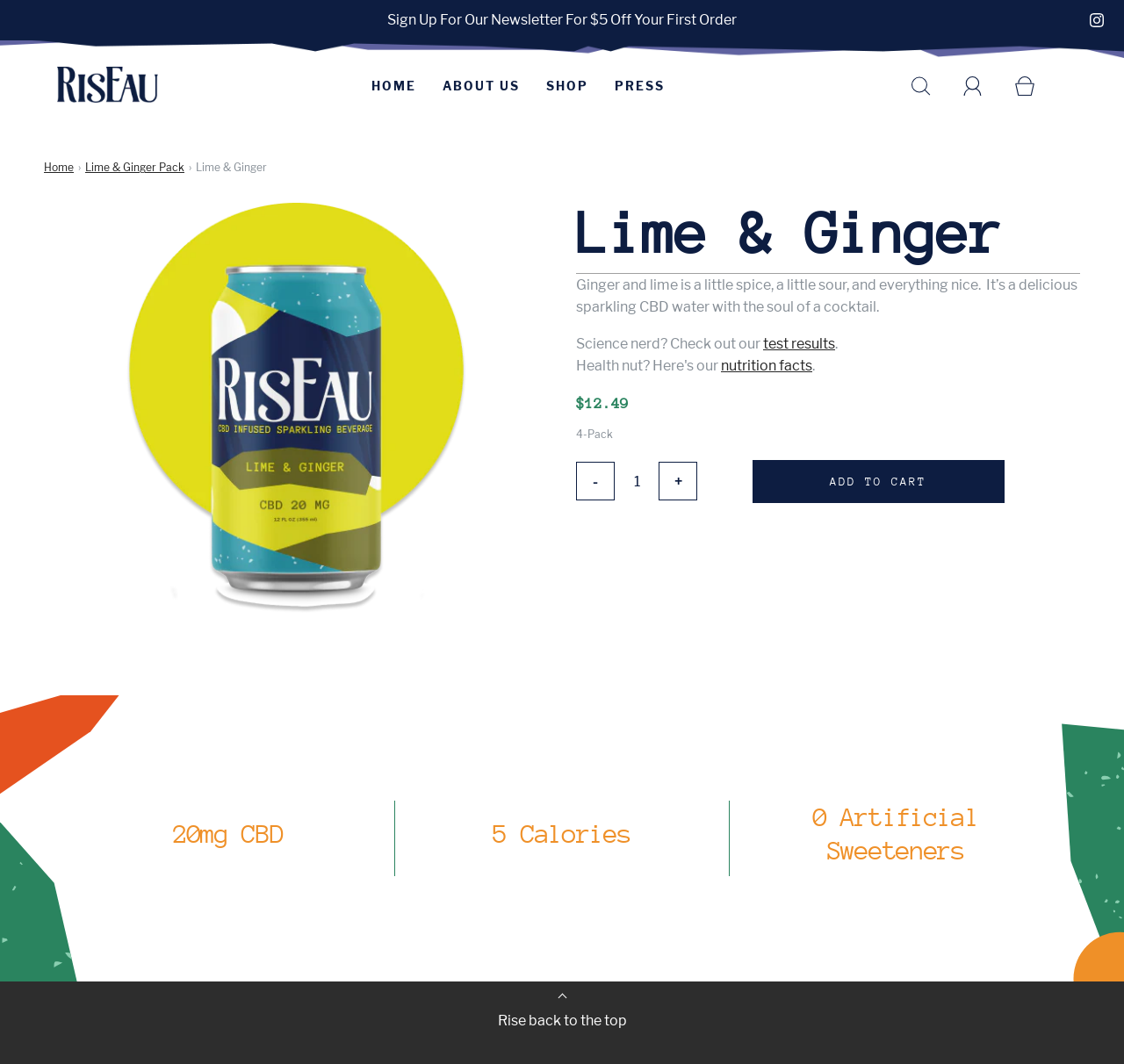How much does the product cost?
Based on the image, give a one-word or short phrase answer.

$12.49